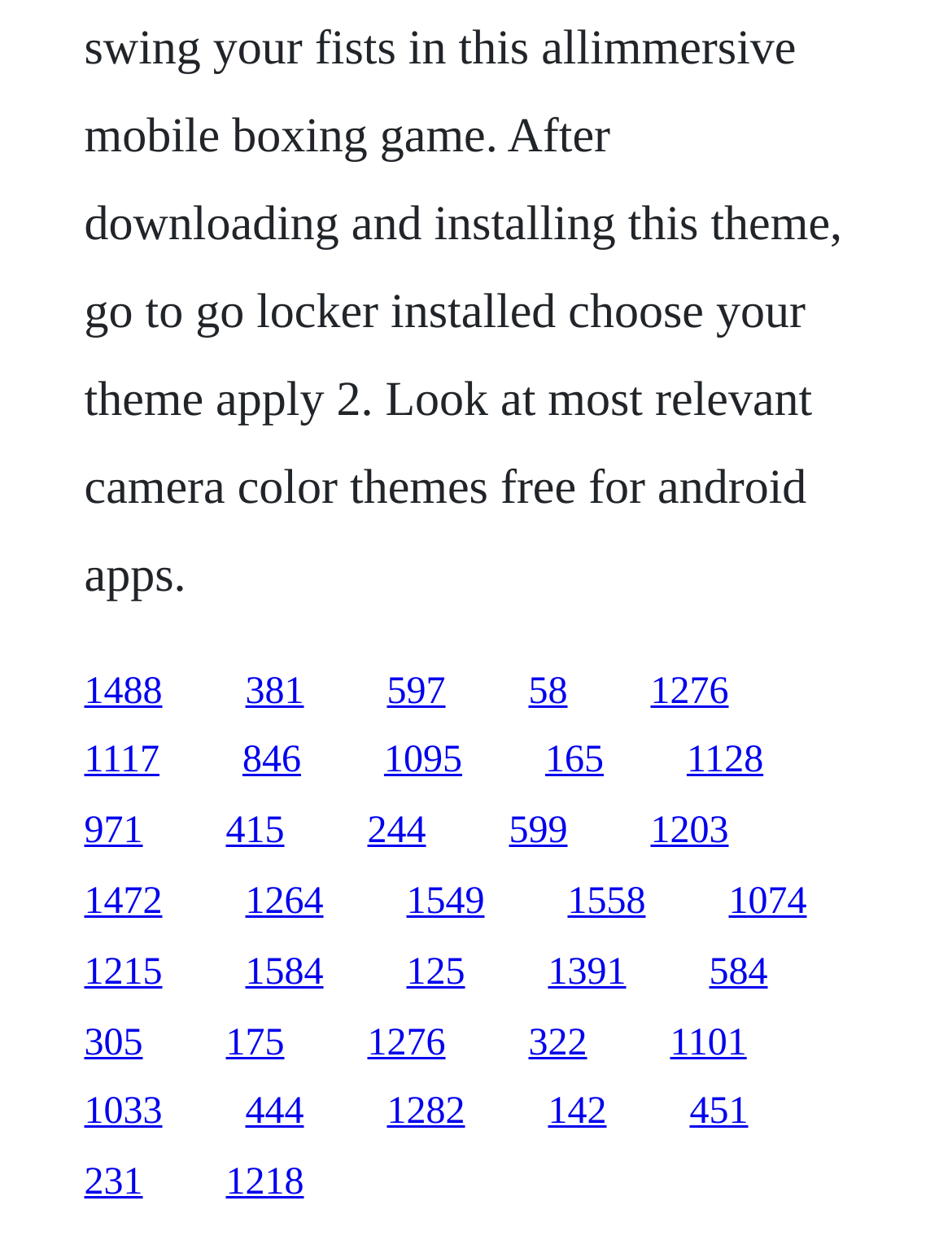What is the horizontal position of the last link?
Answer the question with a single word or phrase by looking at the picture.

0.088